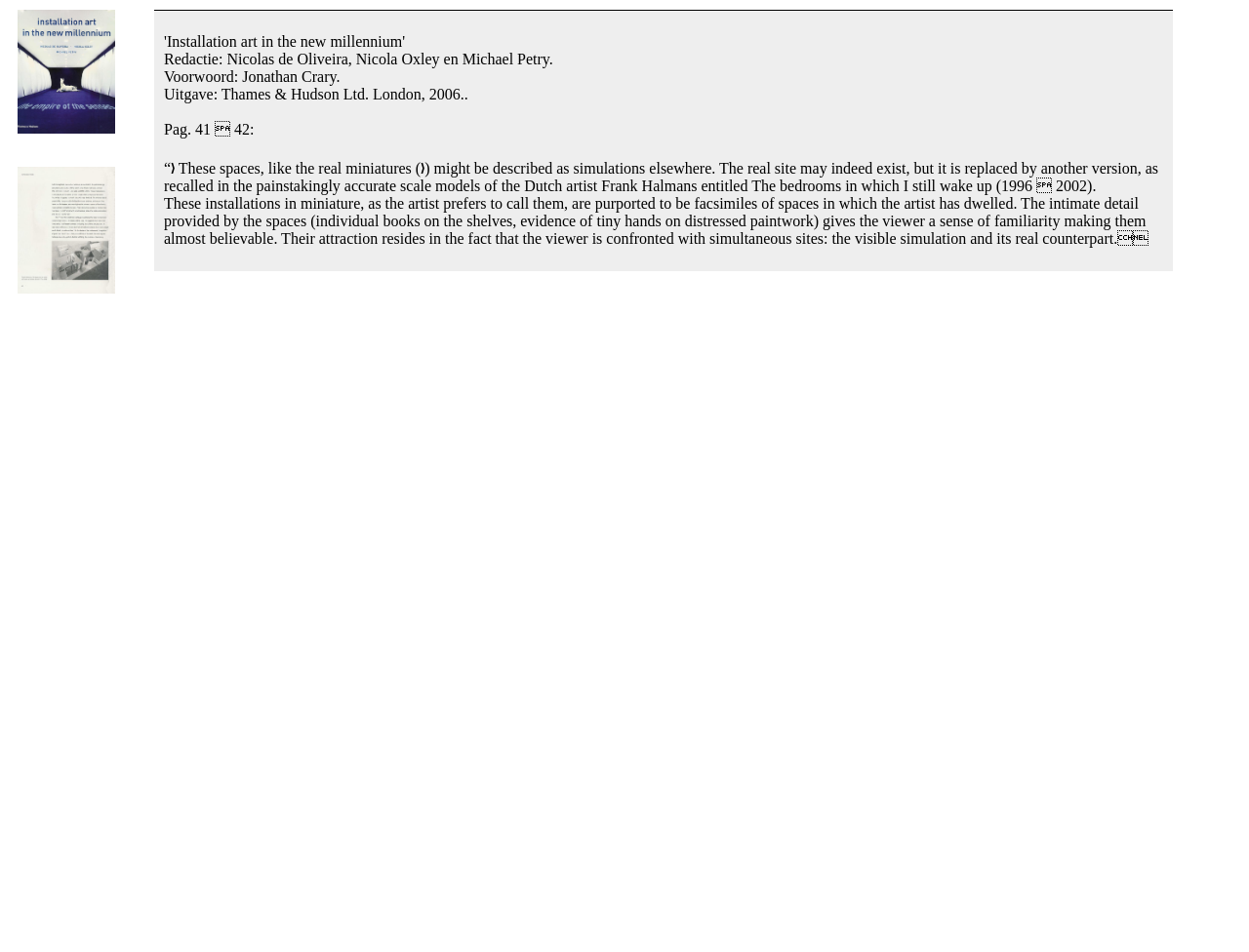Generate a comprehensive description of the contents of the webpage.

The webpage appears to be a description of an art book or exhibition, with a focus on the work of Dutch artist Frank Halmans. At the top left of the page, there are two small images, likely thumbnails or icons, positioned closely together. Below these images, there is a block of text that provides credits and publication information, including the names of editors, a foreword author, and the publisher. This text is divided into four lines, with each line providing a specific piece of information.

Further down the page, there is a section that appears to be a descriptive passage about Frank Halmans' artwork. The text is divided into two paragraphs, with the first paragraph describing the artist's miniature installations and the second paragraph elaborating on the details and significance of these works. The text is positioned in the middle of the page, with a moderate amount of whitespace around it. Overall, the webpage has a simple and clean layout, with a focus on presenting textual information about the art book or exhibition.